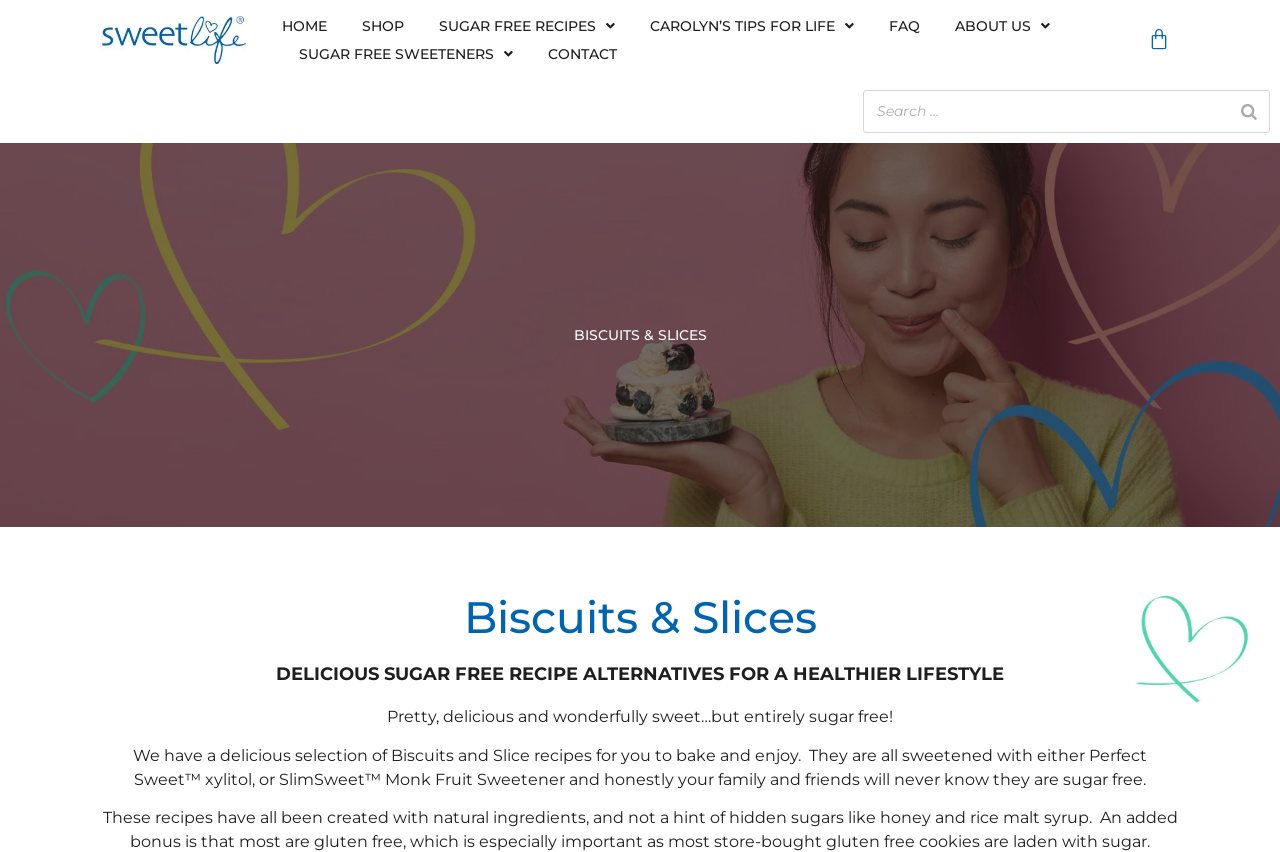Refer to the image and answer the question with as much detail as possible: Are all recipes gluten-free?

The text on the webpage states that 'most' of the recipes are gluten-free, implying that not all of them are, but a significant number are.